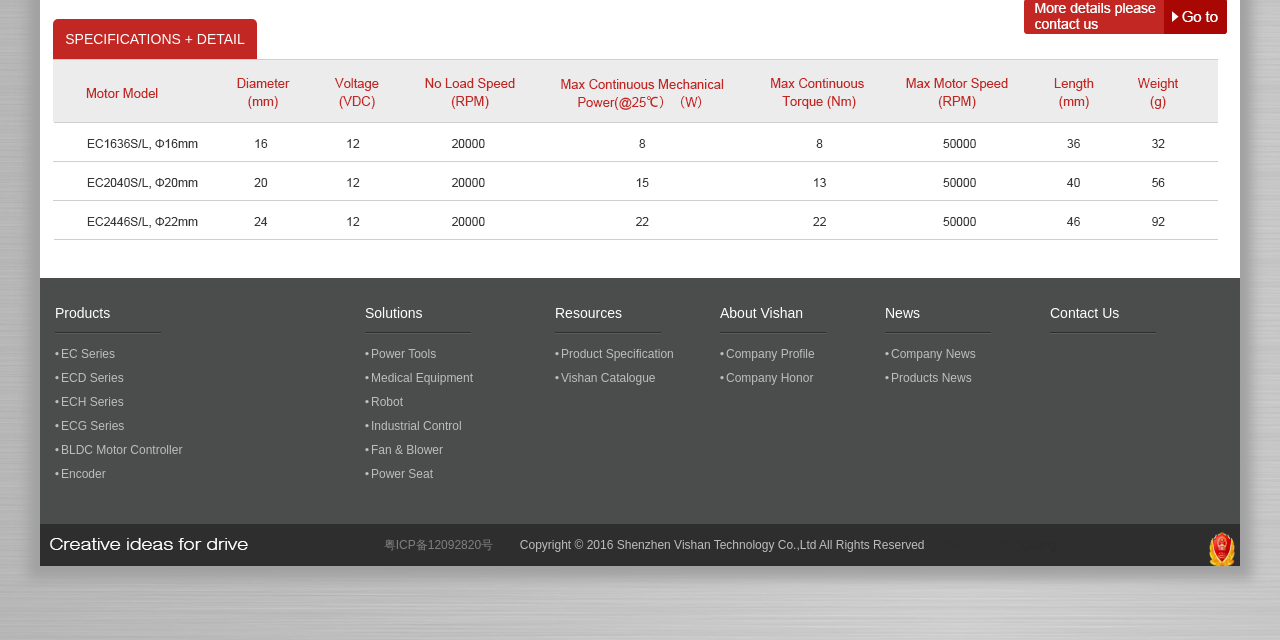Please provide the bounding box coordinates for the UI element as described: "Contact Us". The coordinates must be four floats between 0 and 1, represented as [left, top, right, bottom].

[0.82, 0.477, 0.874, 0.502]